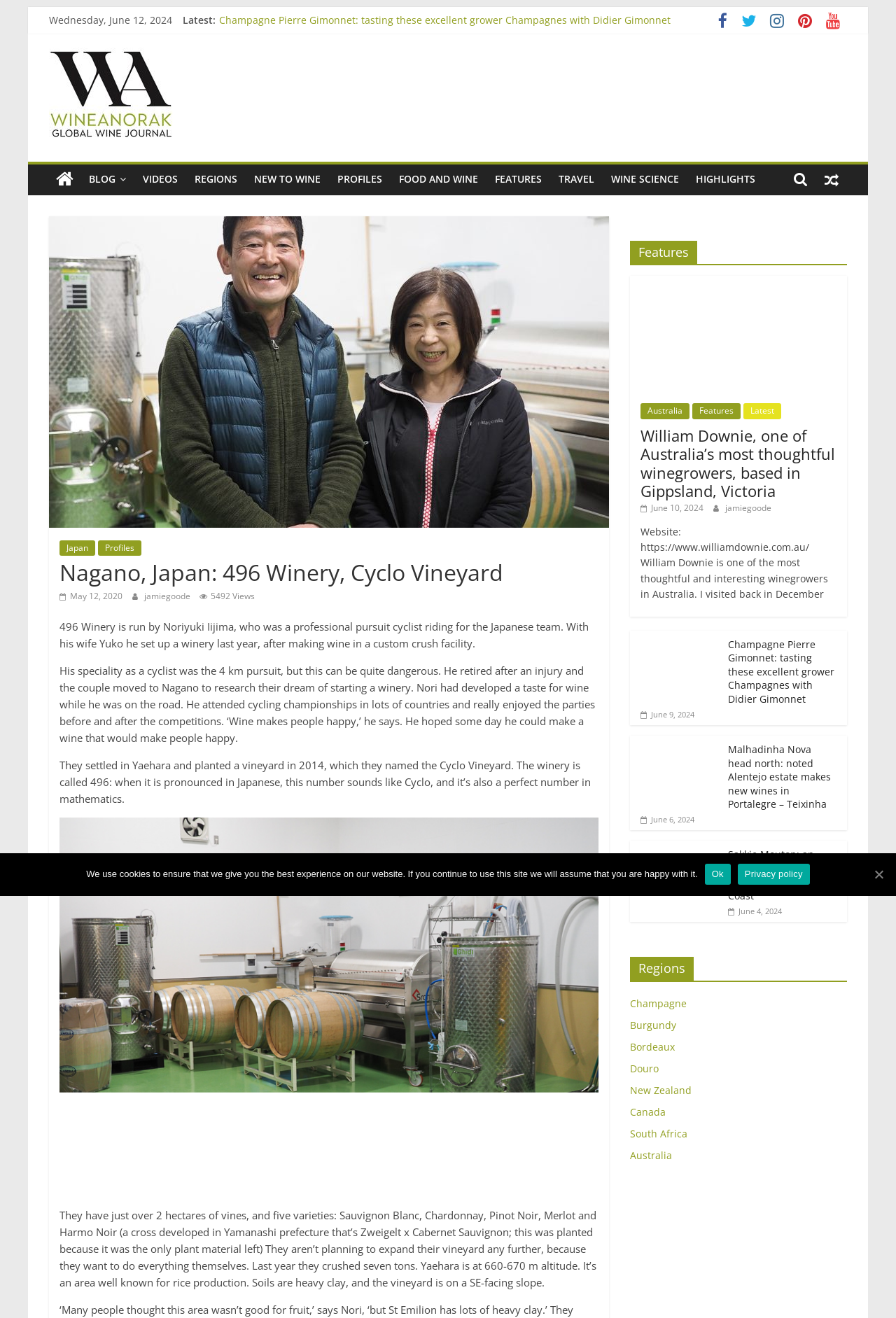Give a detailed account of the webpage's layout and content.

This webpage is about wine, featuring articles and news from the wine industry. At the top, there is a link to skip to the content, followed by the current date and a section labeled "Latest" with several links to recent articles. These articles have titles such as "Champagne Pierre Gimonnet: tasting these excellent grower Champagnes with Didier Gimonnet" and "William Downie, one of Australia’s most thoughtful winegrowers, based in Gippsland, Victoria".

Below this section, there is a header with the title "Nagano, Japan: 496 Winery, Cyclo Vineyard" and a brief introduction to the winery, including its history and the varieties of grapes grown. The winery is run by a former professional cyclist and his wife, who started the winery after researching and developing a taste for wine.

The main content of the page is divided into several sections, each featuring a different article or news piece. These sections are separated by horizontal lines and have headings such as "Features" and "Highlights". Each article has a title, a brief summary, and sometimes an image or a link to the full article.

On the right side of the page, there is a menu with links to different categories, including "BLOG", "VIDEOS", "REGIONS", and "NEW TO WINE". There are also social media links and a search bar at the top of the page.

Throughout the page, there are several images, including photos of wine bottles, vineyards, and people involved in the wine industry. The overall layout is clean and easy to navigate, with clear headings and concise summaries of each article.